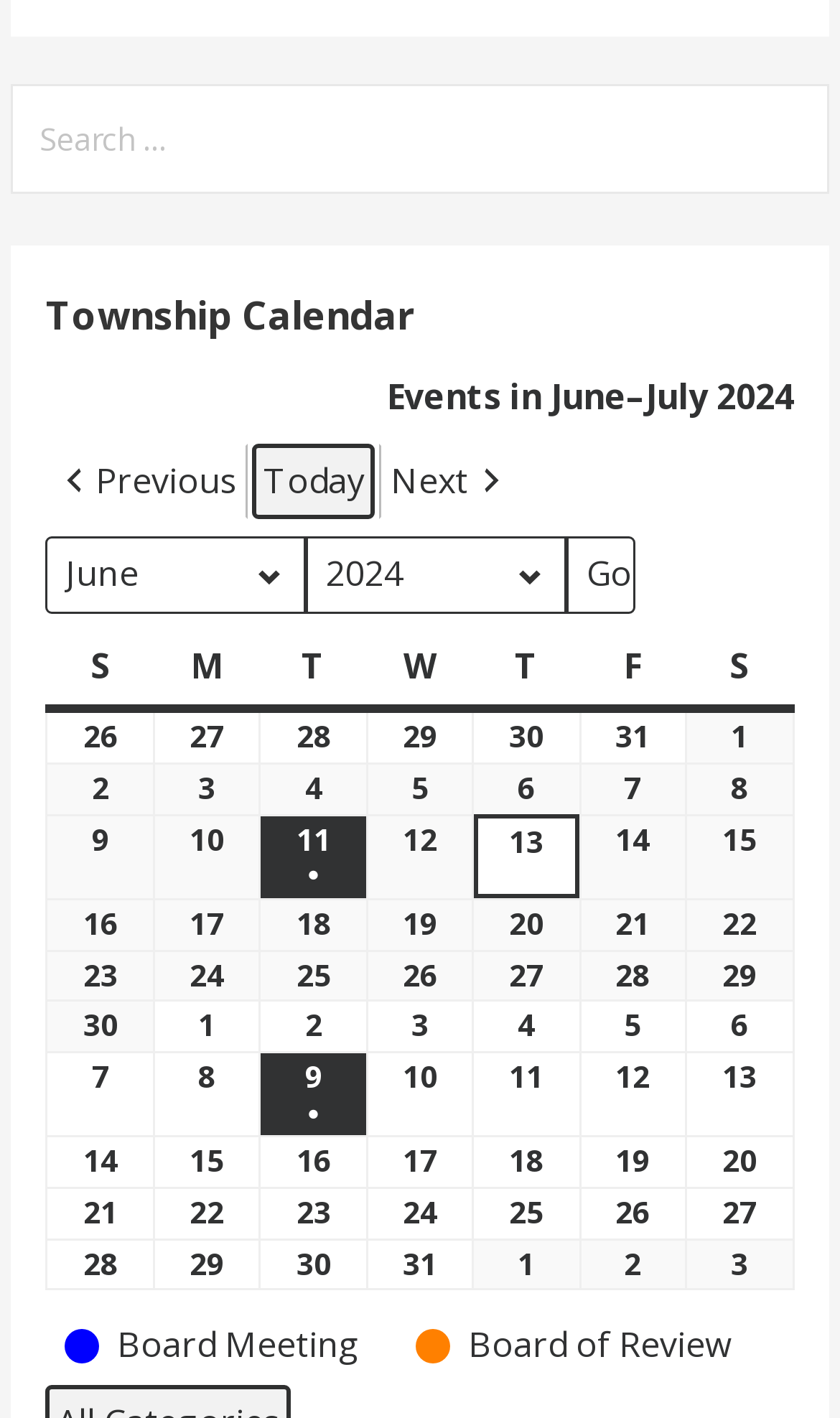Determine the bounding box coordinates for the UI element with the following description: "2019". The coordinates should be four float numbers between 0 and 1, represented as [left, top, right, bottom].

None